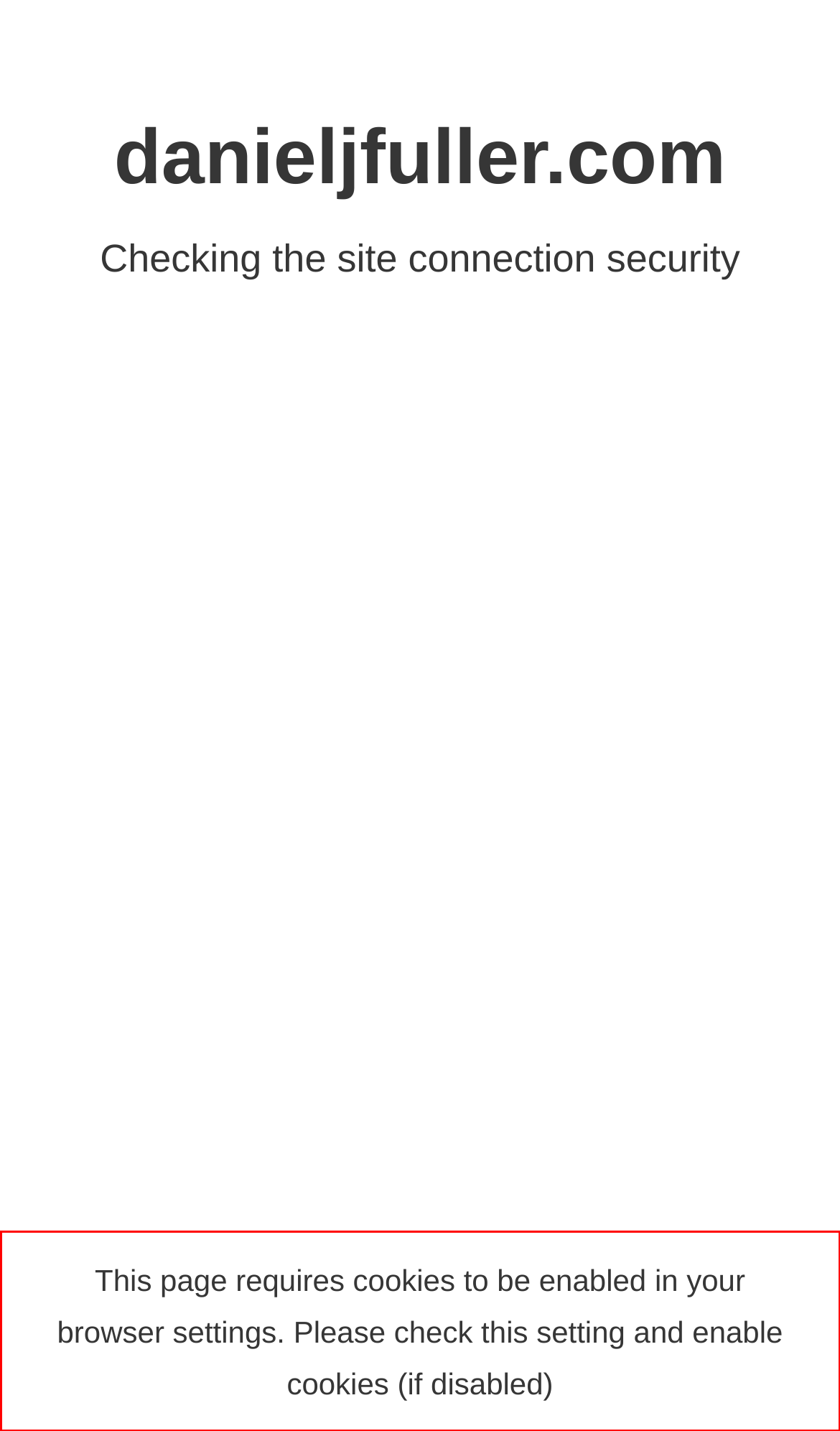Please look at the webpage screenshot and extract the text enclosed by the red bounding box.

This page requires cookies to be enabled in your browser settings. Please check this setting and enable cookies (if disabled)